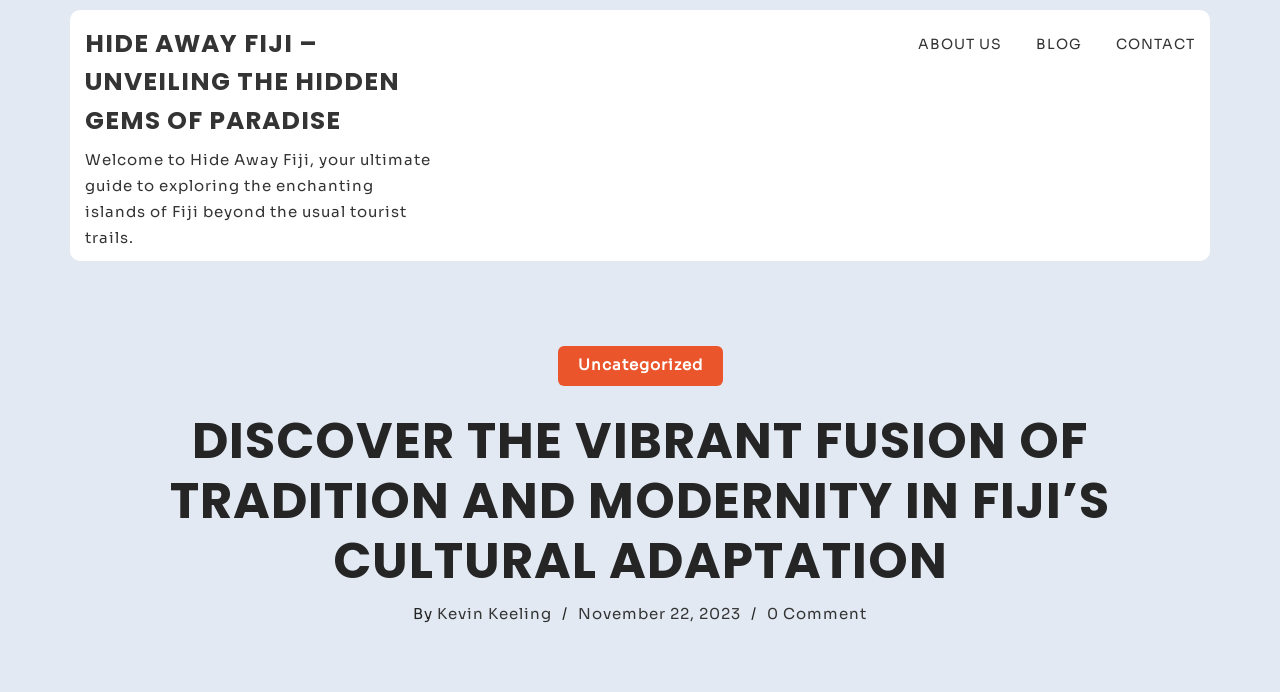Determine the bounding box coordinates of the clickable region to carry out the instruction: "Click on the 'HIDE AWAY FIJI – UNVEILING THE HIDDEN GEMS OF PARADISE' link".

[0.066, 0.038, 0.312, 0.199]